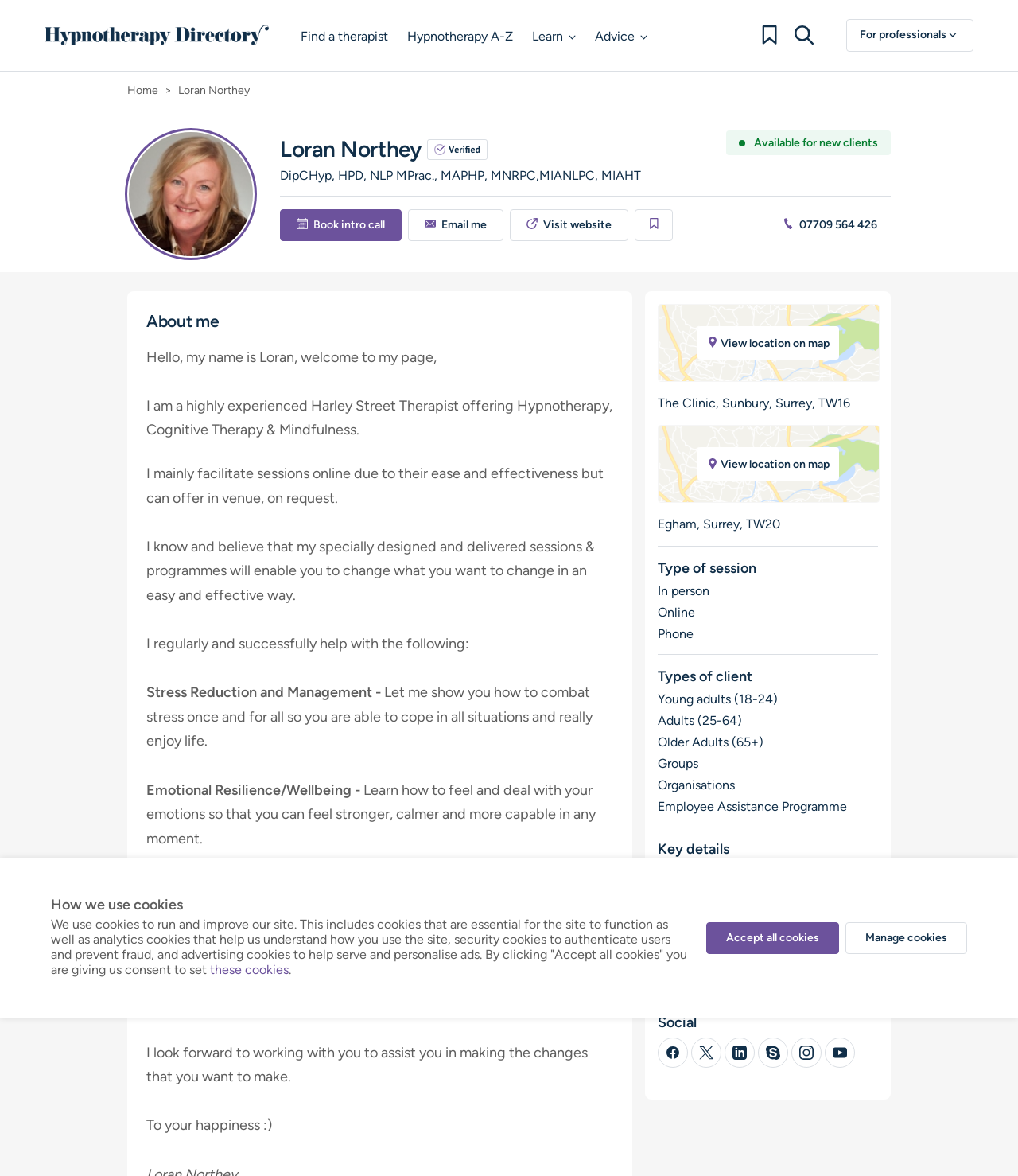Identify the bounding box coordinates of the area you need to click to perform the following instruction: "Learn more about the therapist".

[0.125, 0.111, 0.25, 0.219]